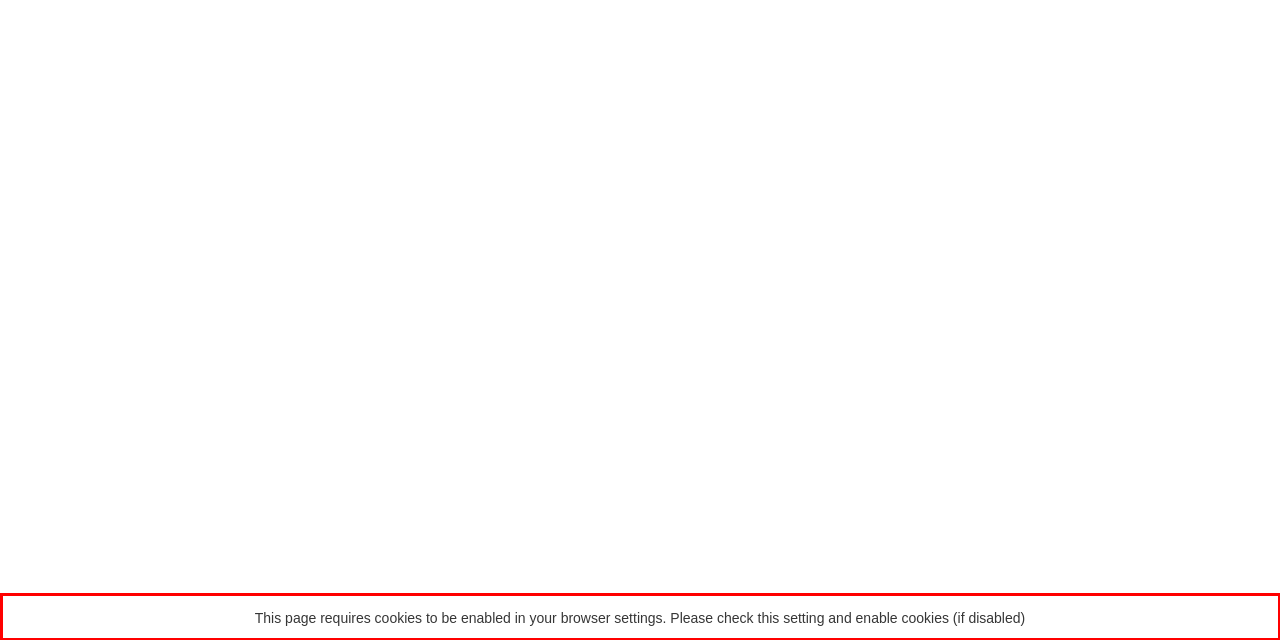Perform OCR on the text inside the red-bordered box in the provided screenshot and output the content.

This page requires cookies to be enabled in your browser settings. Please check this setting and enable cookies (if disabled)